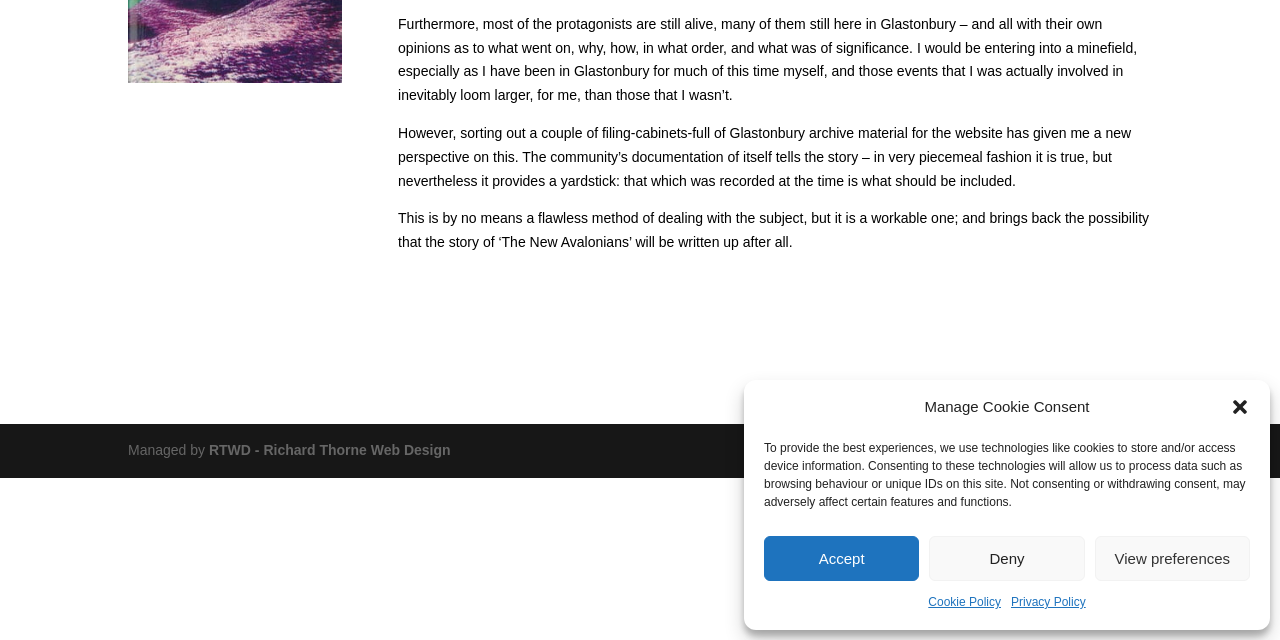Locate the bounding box coordinates for the element described below: "View preferences". The coordinates must be four float values between 0 and 1, formatted as [left, top, right, bottom].

[0.855, 0.838, 0.977, 0.908]